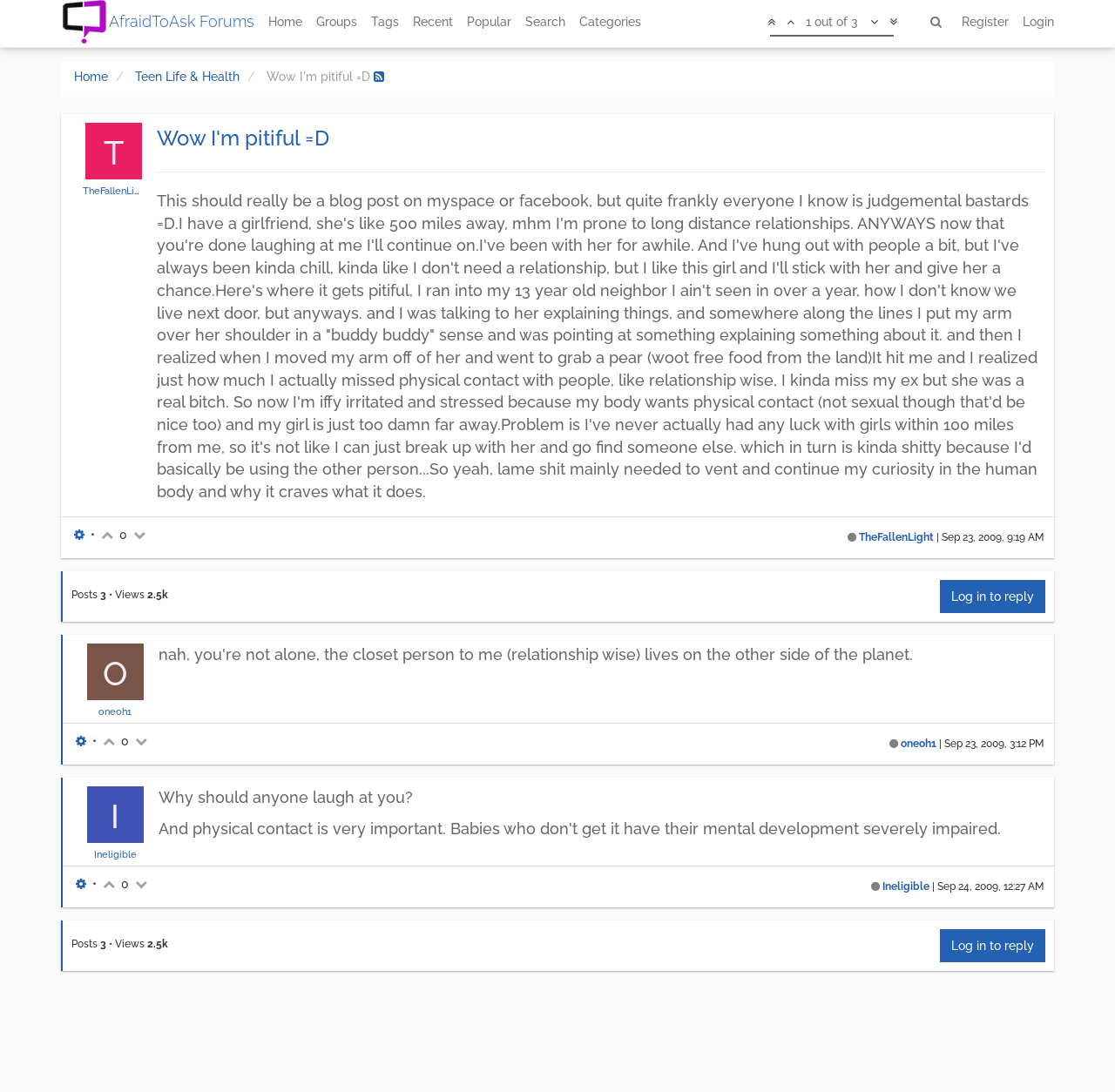Respond to the question with just a single word or phrase: 
How many views does the post have?

2.5k